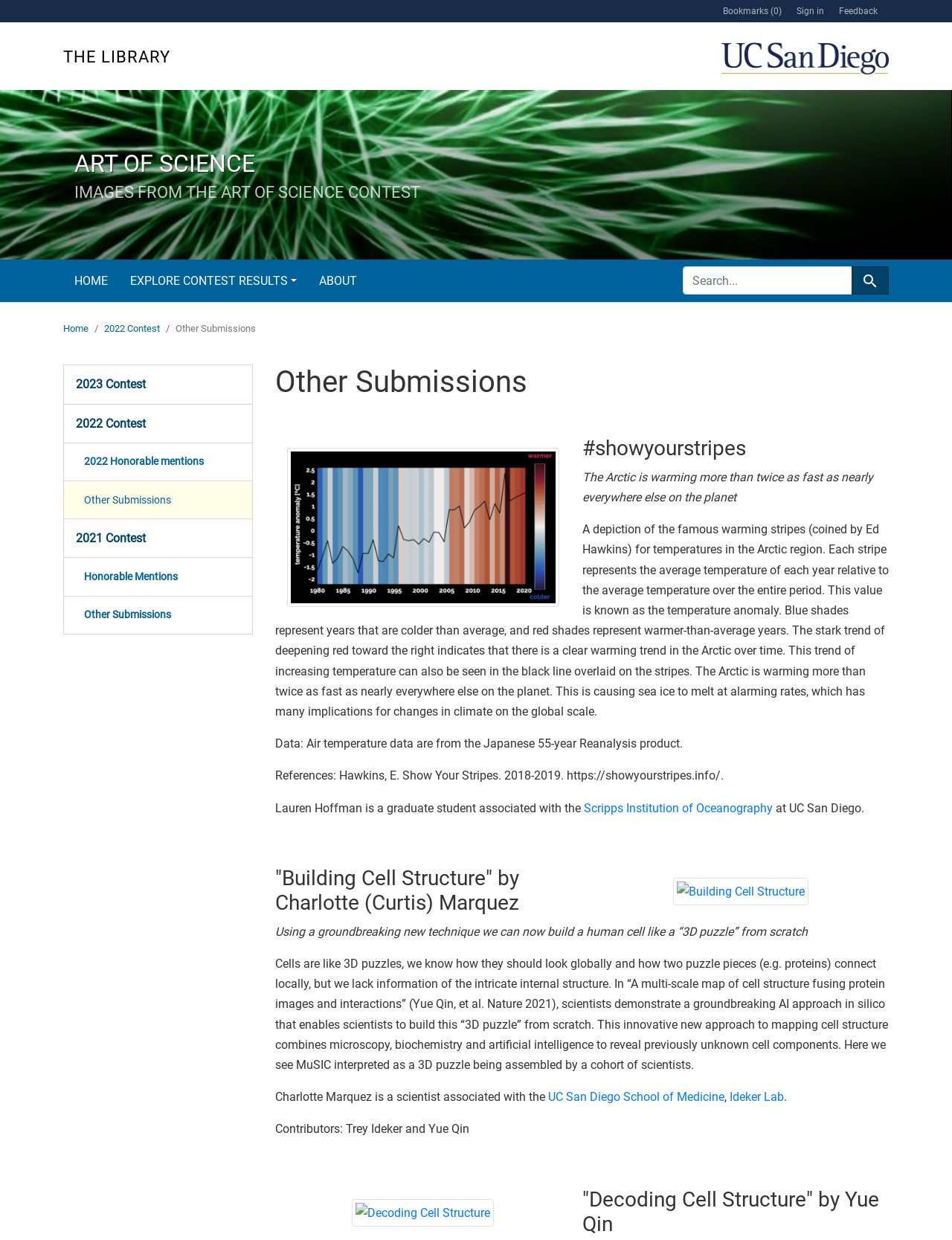Find and provide the bounding box coordinates for the UI element described with: "parent_node: SEARCH FOR name="q" placeholder="Search..."".

[0.717, 0.215, 0.895, 0.238]